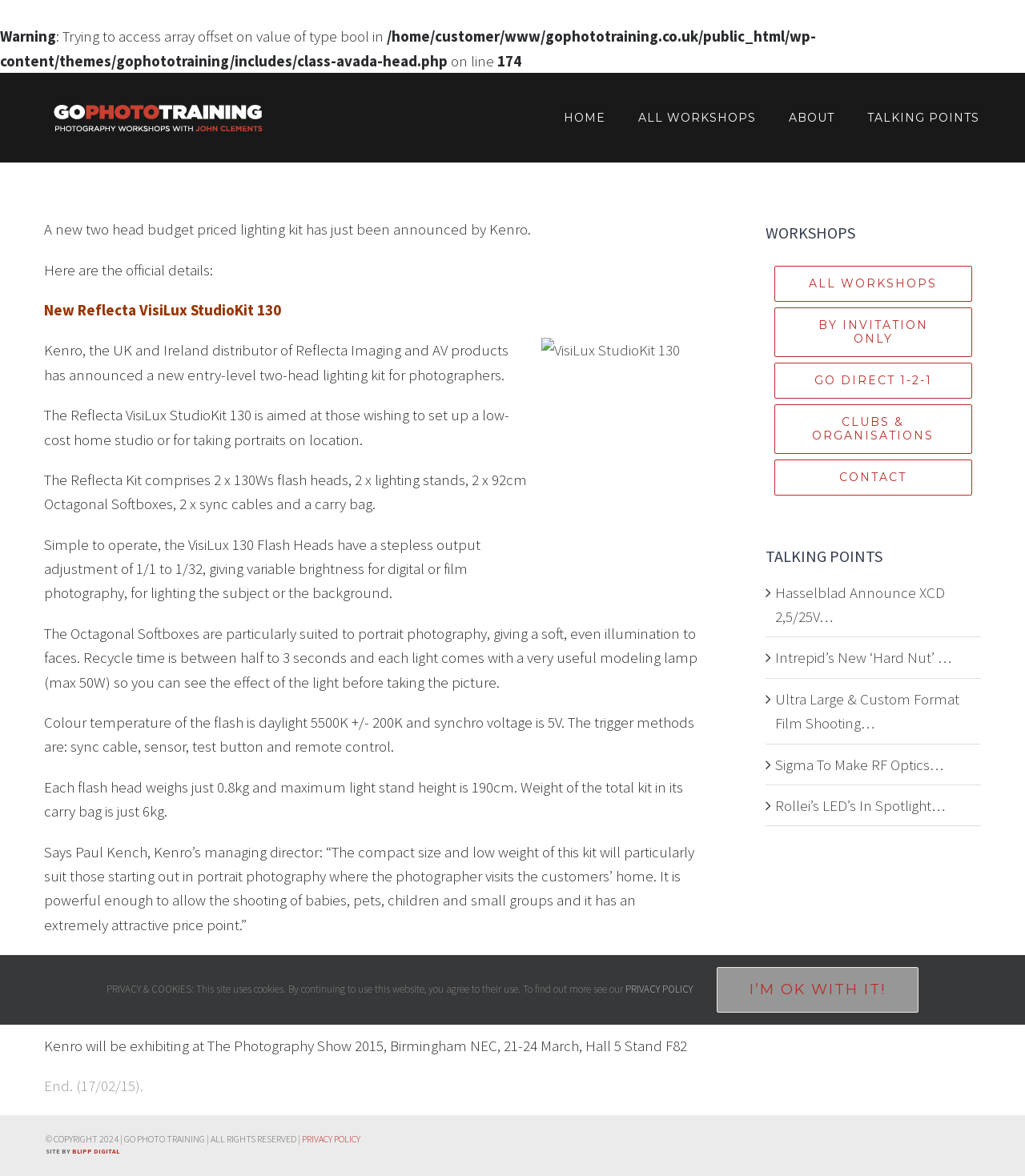Locate the bounding box coordinates of the clickable region to complete the following instruction: "Click the 'BY INVITATION ONLY' link."

[0.755, 0.261, 0.949, 0.304]